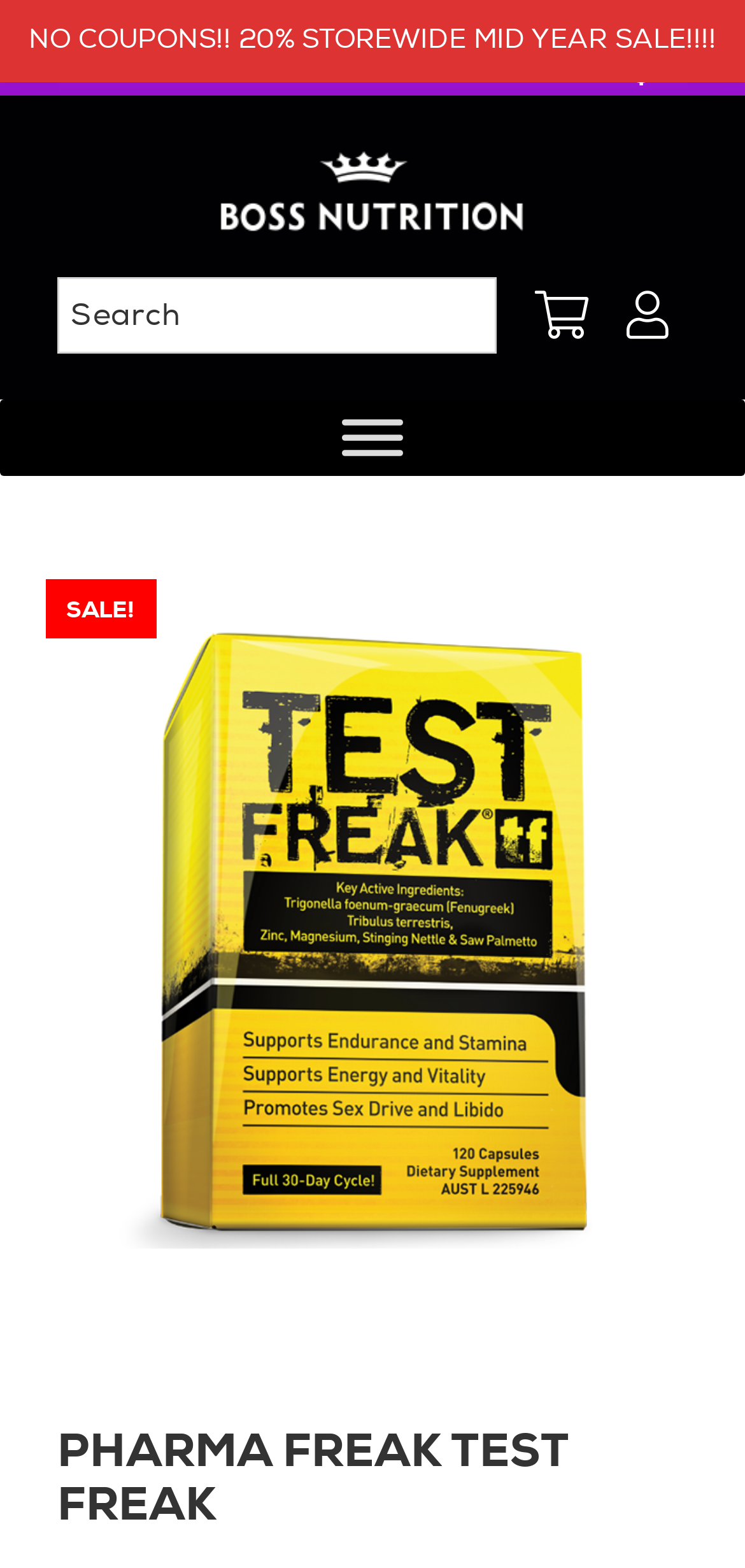Explain the features and main sections of the webpage comprehensively.

The webpage is about Pharma Freak Test Freak, a product from Boss Nutrition. At the top left corner, there are three links to skip to primary navigation, main content, and footer. Below these links, a promotional message is displayed, offering a free gift and samples with a $50 spend, as well as free shipping nationwide on orders over $60.

The Boss Nutrition logo is situated at the top center, accompanied by a tagline that reads "Best Sports nutrition and supplements in New Zealand". To the right of the logo, there are two social media links, represented by icons.

A search bar is located at the top right corner, allowing users to search for products. Below the search bar, a main navigation menu is situated, which can be toggled by a button. The menu contains a "SALE!" section, which likely links to discounted products.

The main content of the page is focused on the Pharma Freak Test Freak product, with a large image taking up most of the page. The product name "PHARMA FREAK TEST FREAK" is displayed in a heading at the bottom of the page. Additionally, there is a promotional message at the top right corner, announcing a 20% storewide mid-year sale.